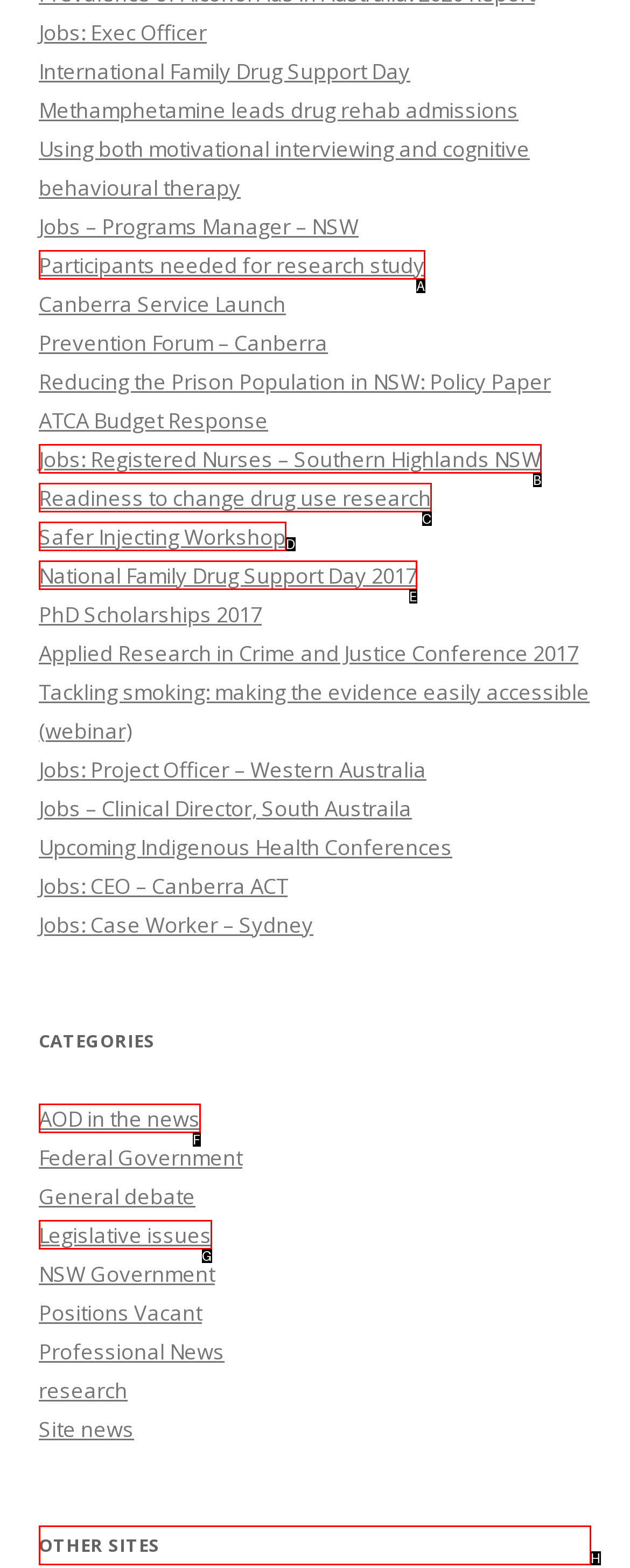Tell me which letter corresponds to the UI element that should be clicked to fulfill this instruction: Visit 'OTHER SITES'
Answer using the letter of the chosen option directly.

H